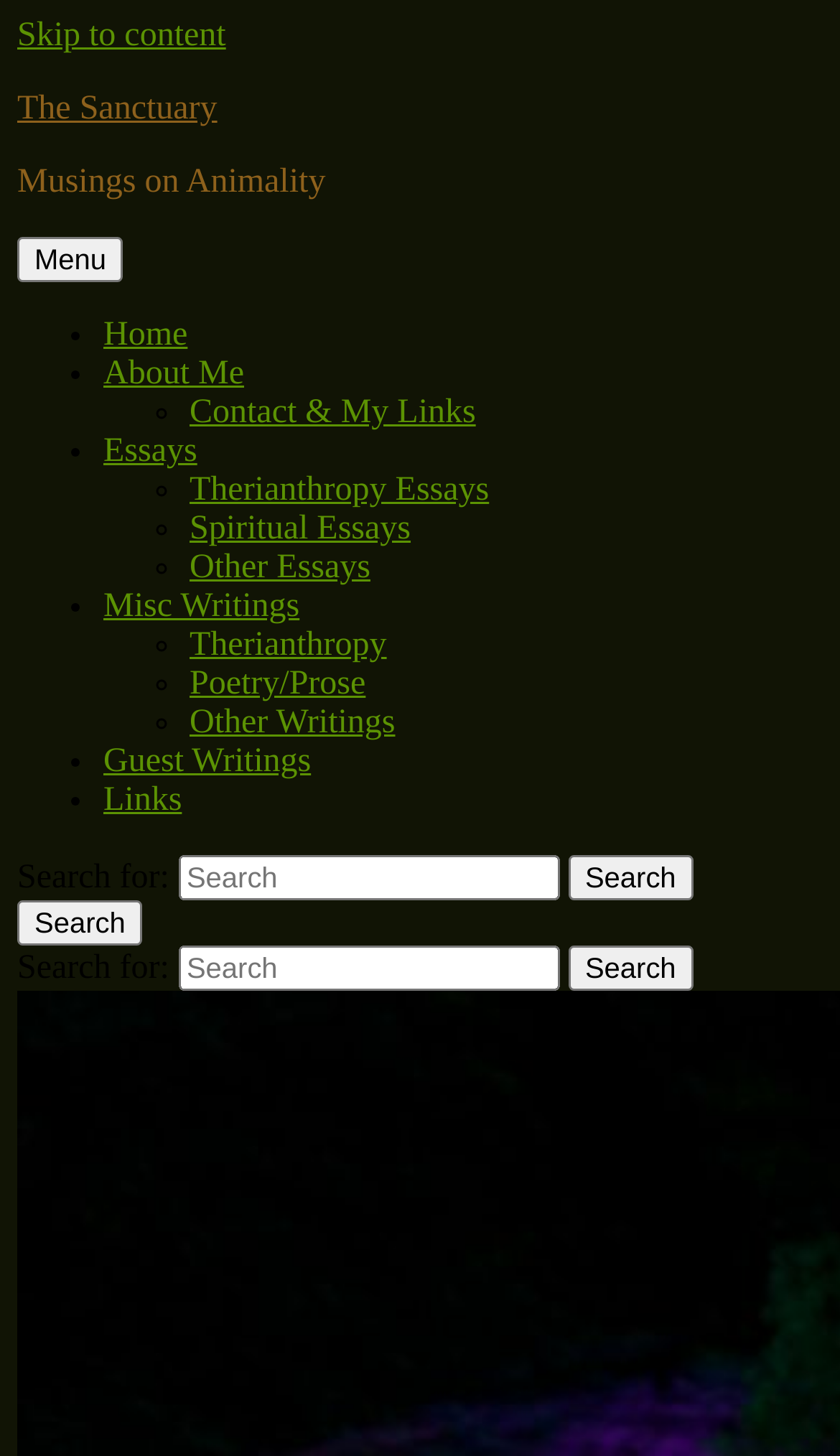Identify the bounding box coordinates for the element you need to click to achieve the following task: "Search for something". Provide the bounding box coordinates as four float numbers between 0 and 1, in the form [left, top, right, bottom].

[0.212, 0.587, 0.666, 0.618]